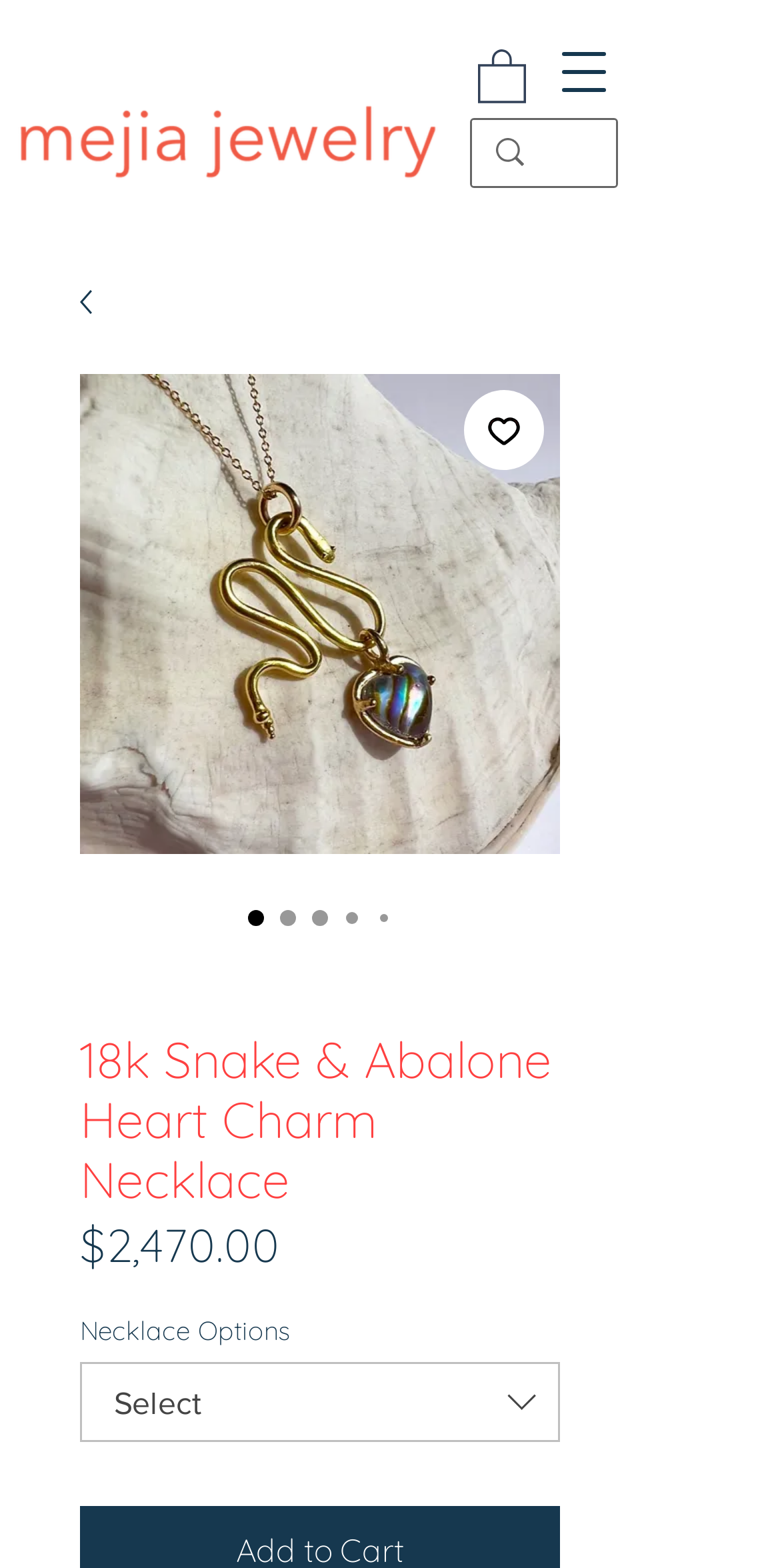Please give a one-word or short phrase response to the following question: 
What is the price of the necklace?

$2,470.00